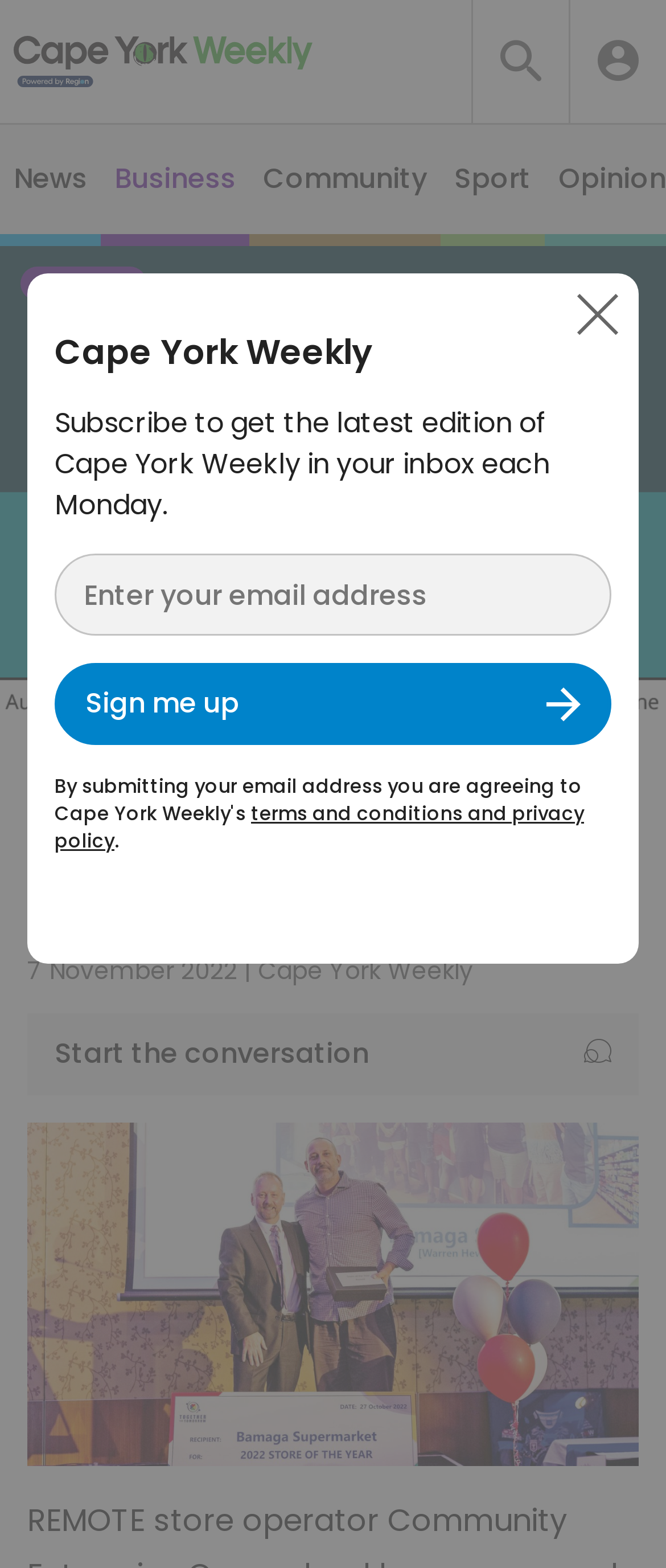Please answer the following question using a single word or phrase: 
What is the name of the publication?

Cape York Weekly